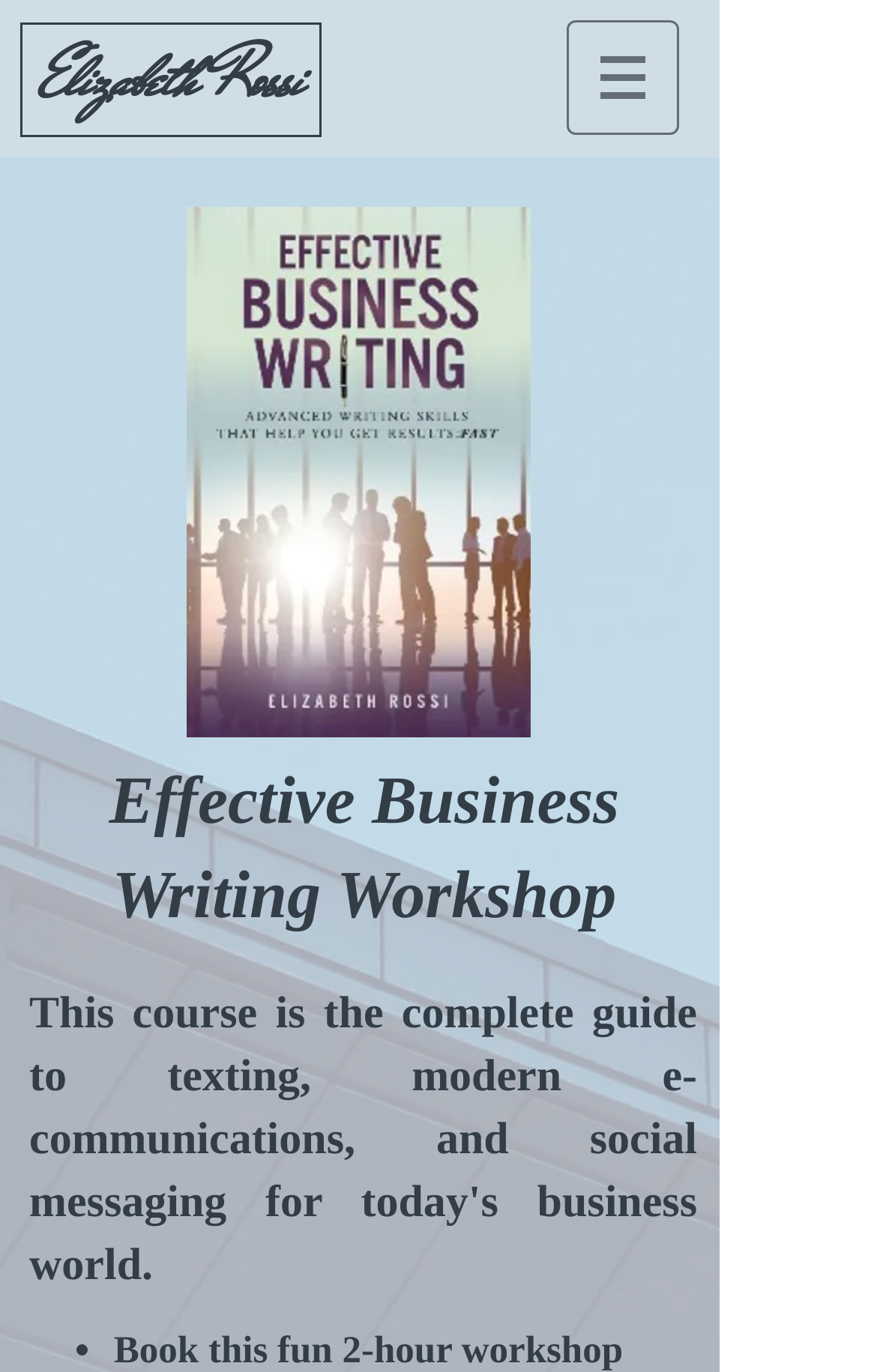From the webpage screenshot, identify the region described by Elizabeth Rossi. Provide the bounding box coordinates as (top-left x, top-left y, bottom-right x, bottom-right y), with each value being a floating point number between 0 and 1.

[0.023, 0.016, 0.367, 0.1]